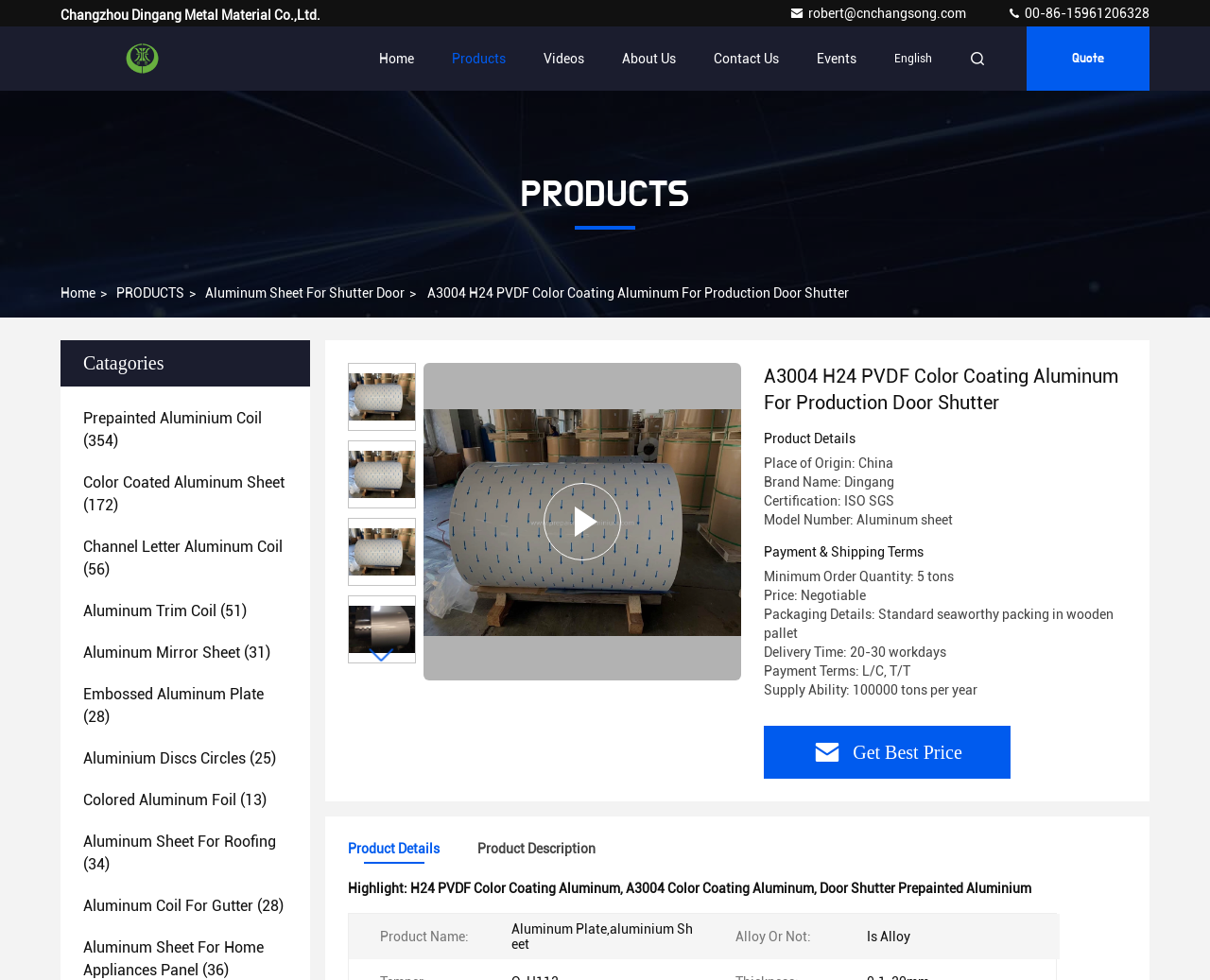Can you find the bounding box coordinates of the area I should click to execute the following instruction: "Click the 'Home' link"?

[0.313, 0.027, 0.342, 0.093]